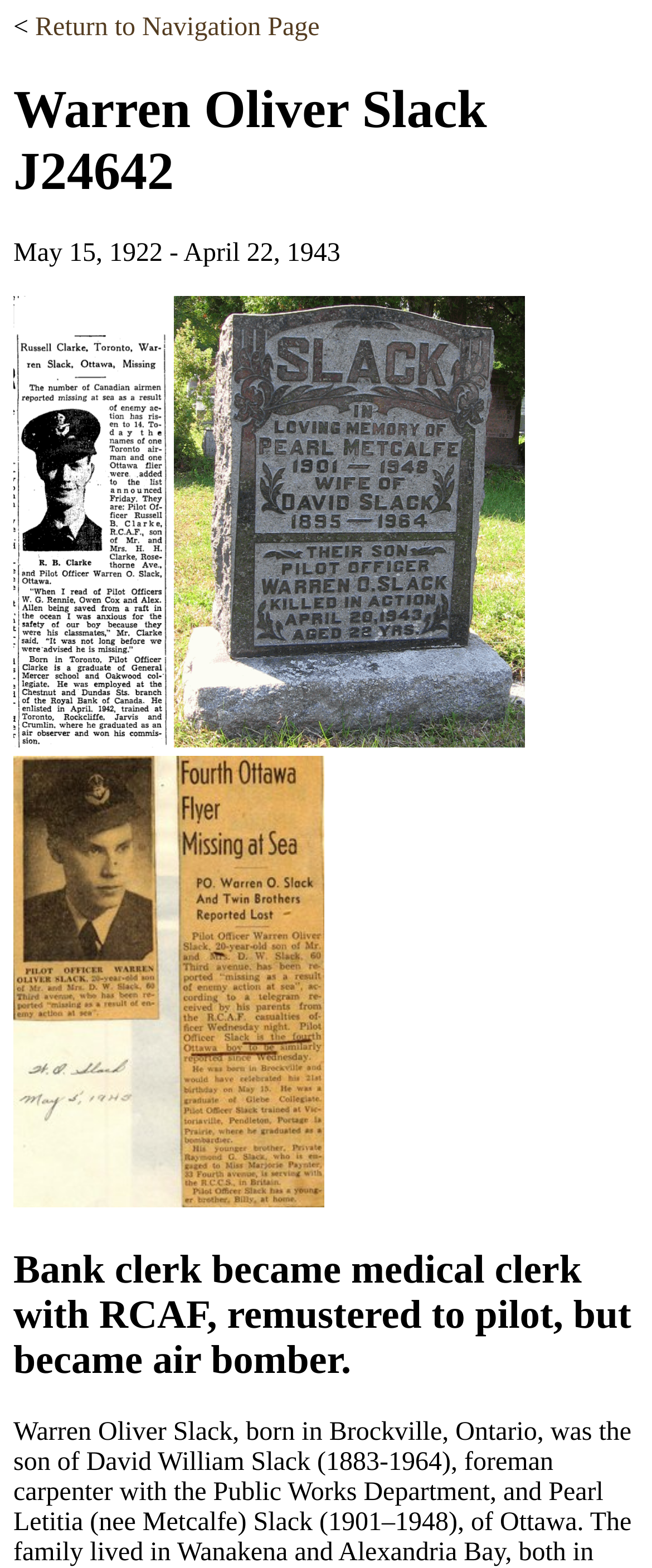Give an extensive and precise description of the webpage.

The webpage is dedicated to Anne Gafiuk's Ottawa Memorial Project, specifically featuring Warren Oliver Slack. At the top-left corner, there is a less-than symbol ("<") followed by a link to "Return to Navigation Page". Below this, a prominent heading displays Warren Oliver Slack's name and identification number (J24642). 

To the right of the heading, there is a brief description of Warren Oliver Slack's lifespan, from May 15, 1922, to April 22, 1943. Below this text, there are three images of Warren Slack, arranged horizontally across the page. The first image is positioned on the left, the second in the center, and the third on the right. 

Further down the page, there is another heading that describes Warren Slack's career, stating that he was a bank clerk who became a medical clerk with the RCAF, then remustered to pilot, but eventually became an air bomber.